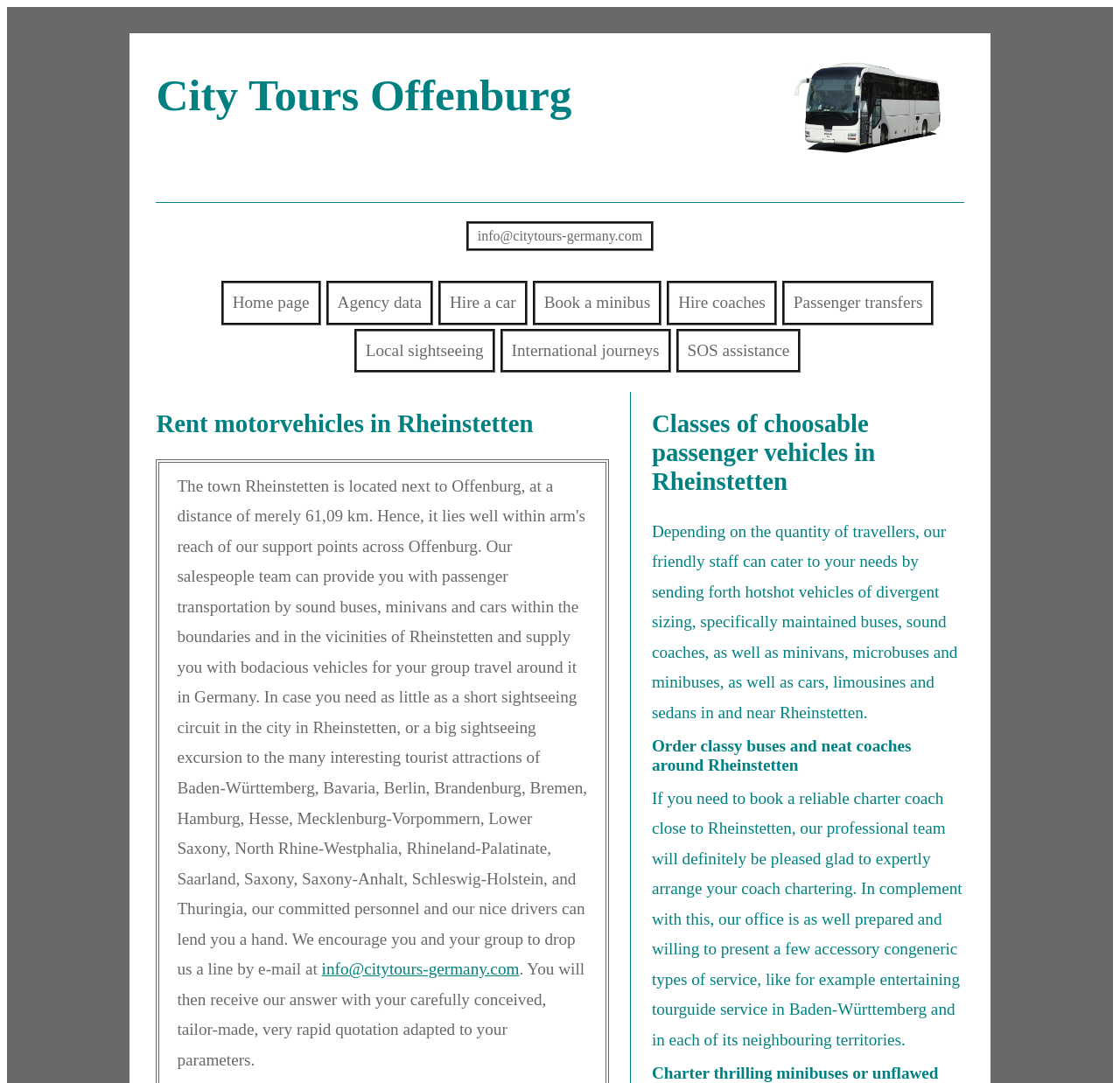Using the description "International journeys", locate and provide the bounding box of the UI element.

[0.447, 0.304, 0.599, 0.344]